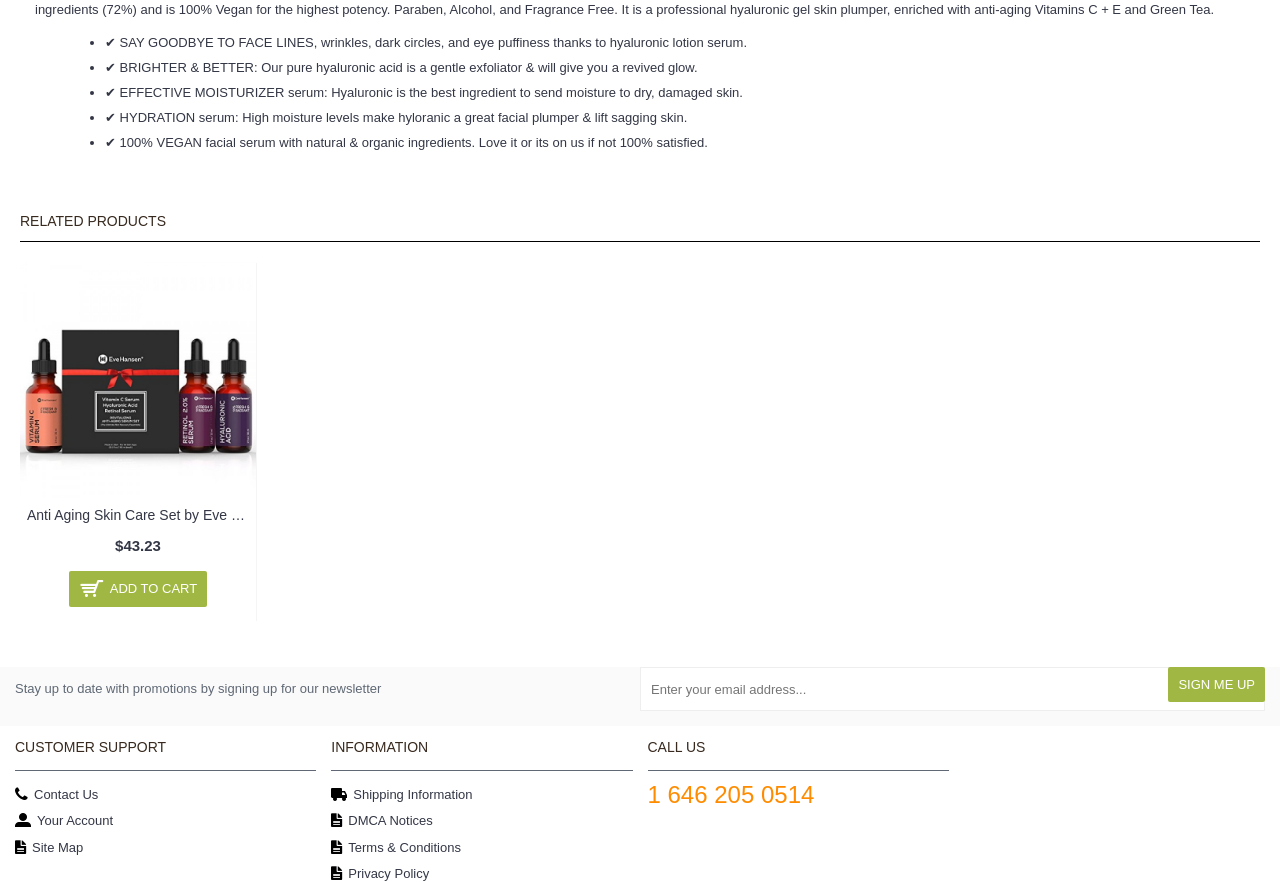Point out the bounding box coordinates of the section to click in order to follow this instruction: "Call the customer service number".

[0.506, 0.885, 0.636, 0.916]